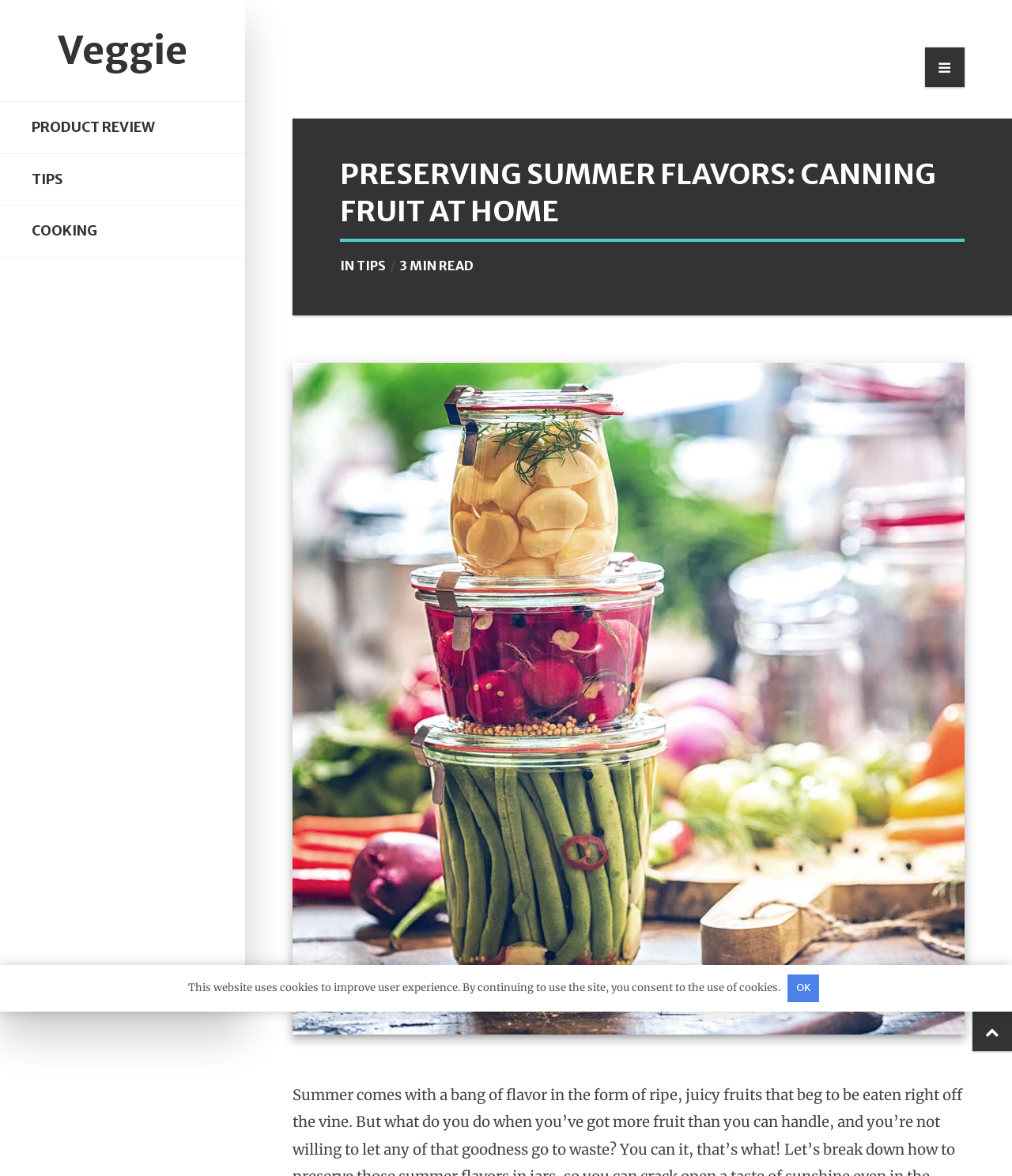Given the element description "parent_node: Veggie" in the screenshot, predict the bounding box coordinates of that UI element.

[0.961, 0.86, 1.0, 0.894]